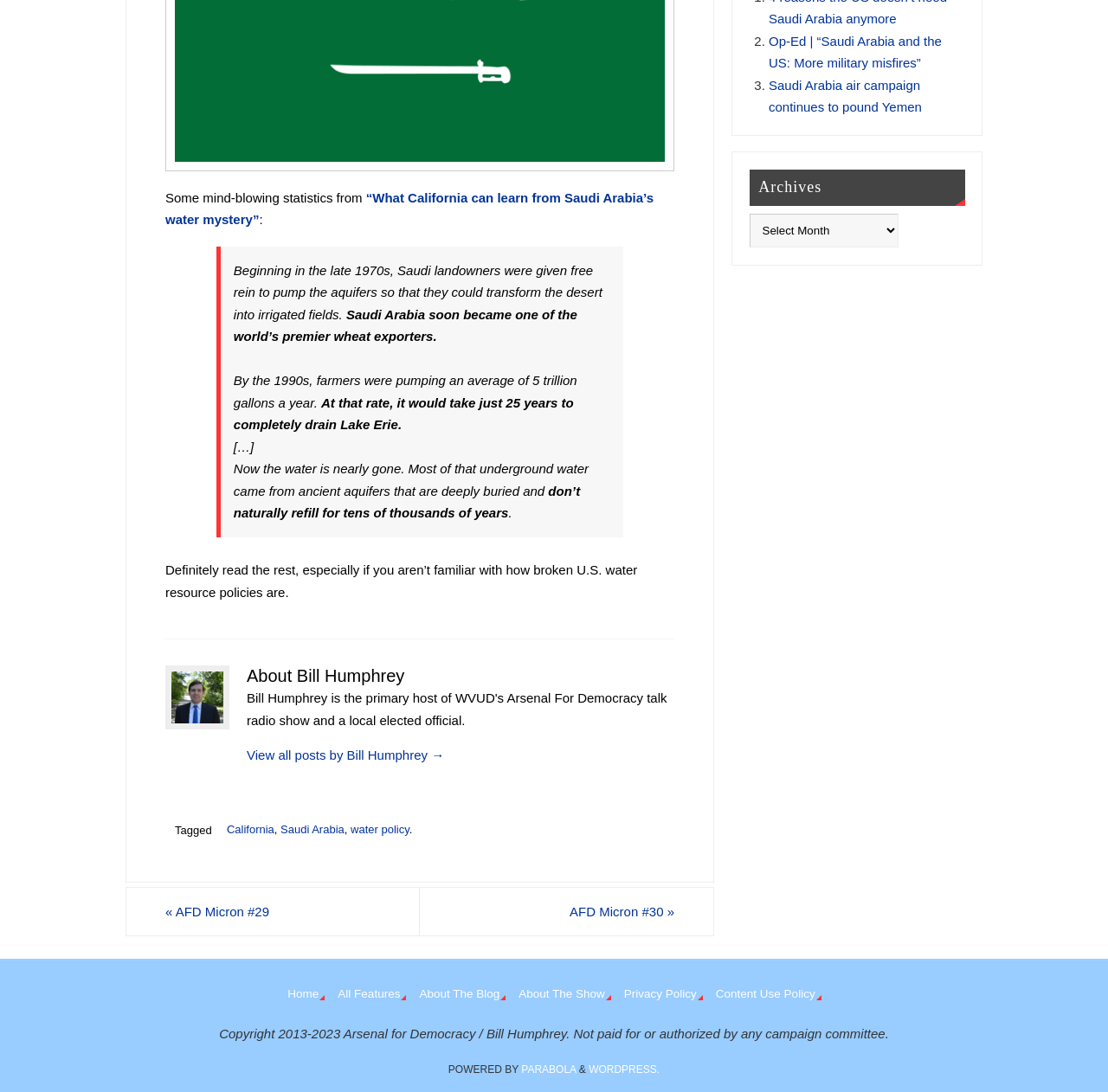Locate the UI element described as follows: "Parabola". Return the bounding box coordinates as four float numbers between 0 and 1 in the order [left, top, right, bottom].

[0.471, 0.974, 0.52, 0.985]